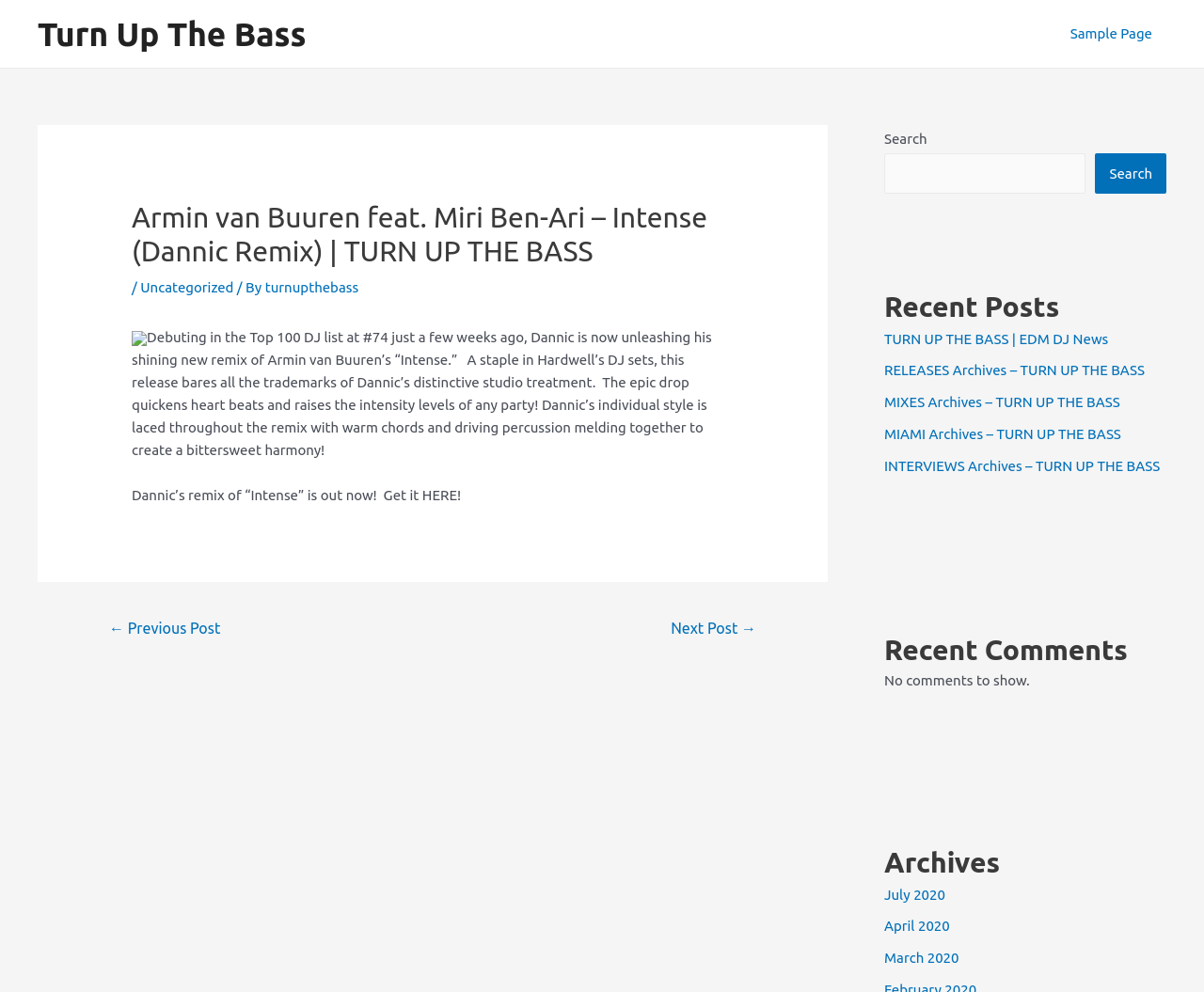Provide a brief response to the question below using a single word or phrase: 
What is the navigation section below the article section?

Posts